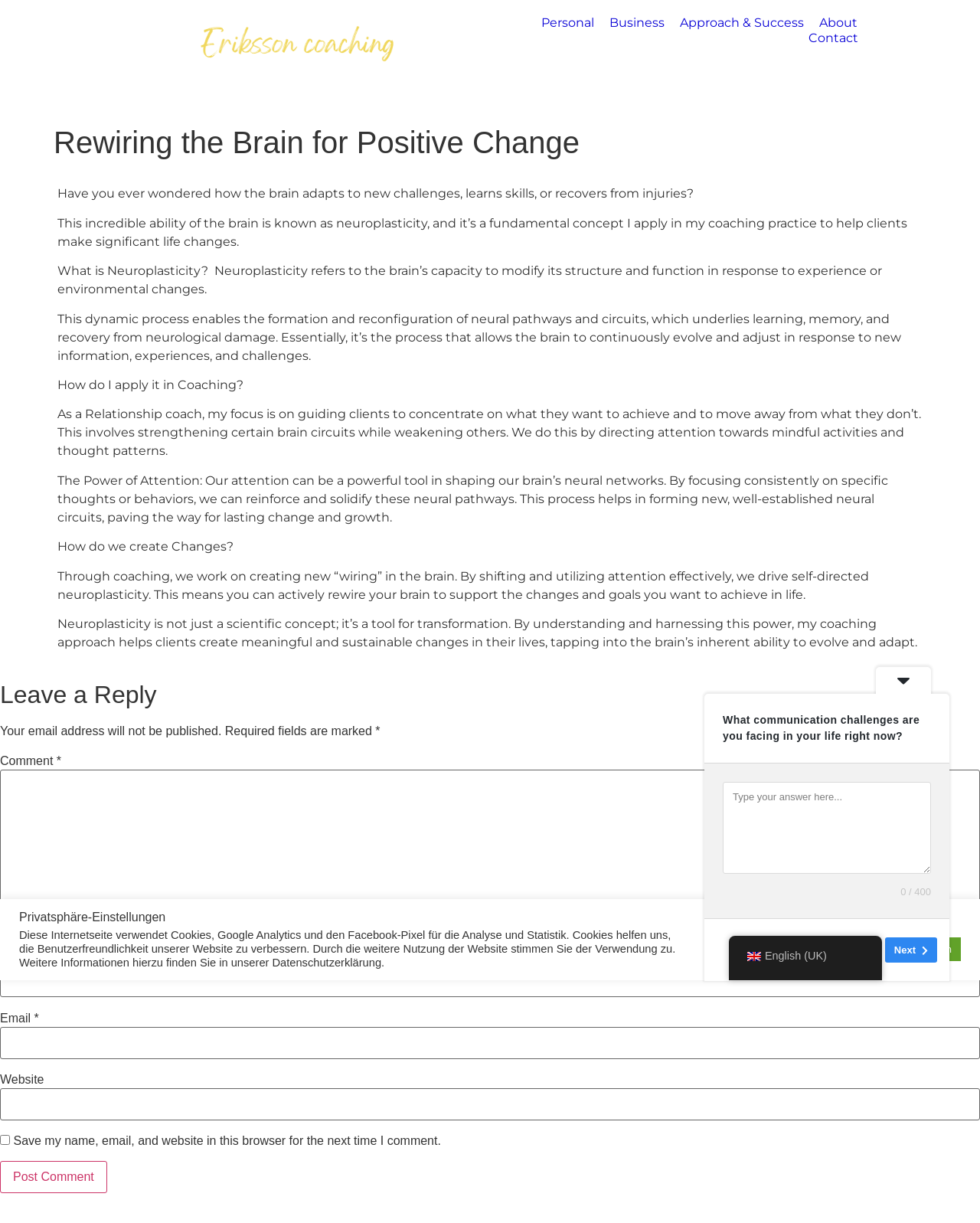How many links are there in the top navigation menu?
Utilize the image to construct a detailed and well-explained answer.

By examining the webpage structure, I found five links in the top navigation menu: 'Personal', 'Business', 'Approach & Success', 'About', and 'Contact'.